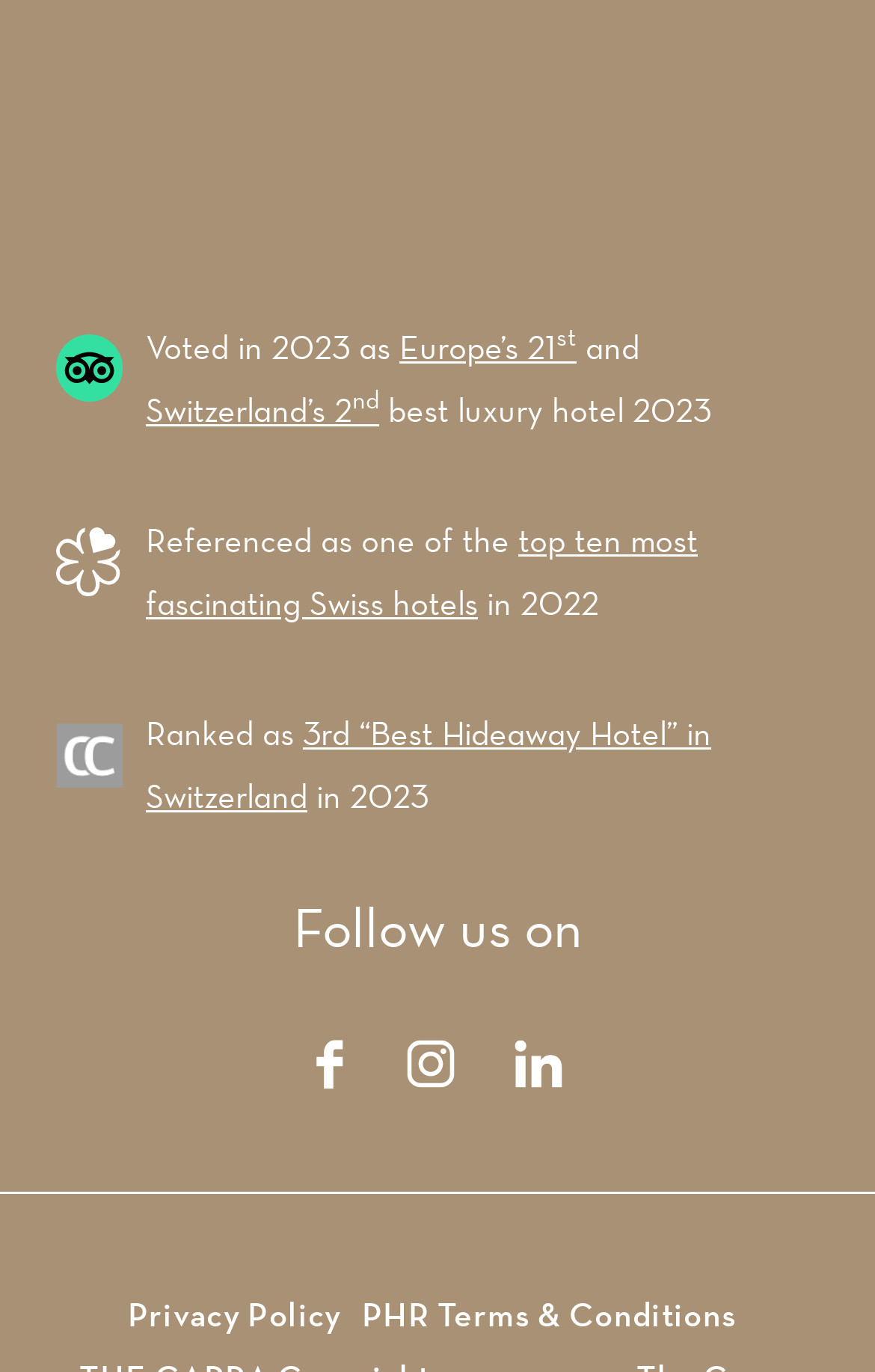Kindly determine the bounding box coordinates for the clickable area to achieve the given instruction: "Follow us on Instagram".

[0.474, 0.764, 0.51, 0.787]